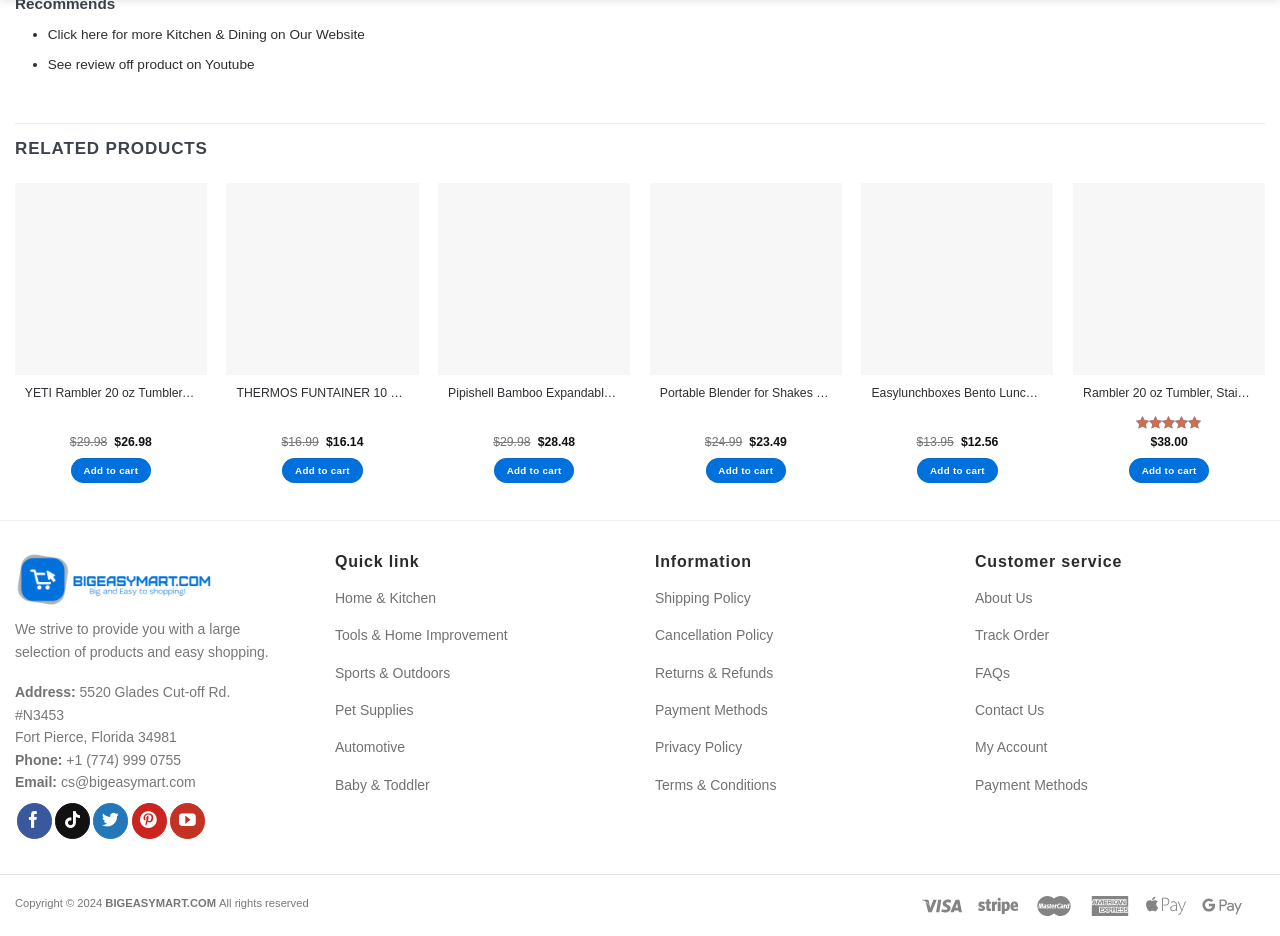What is the price of YETI Rambler 20 oz Tumbler?
Using the information presented in the image, please offer a detailed response to the question.

I found the price of YETI Rambler 20 oz Tumbler by looking at the 'RELATED PRODUCTS' section, where it is listed as the first product. The price is displayed next to the product name, which is '$26.98'.